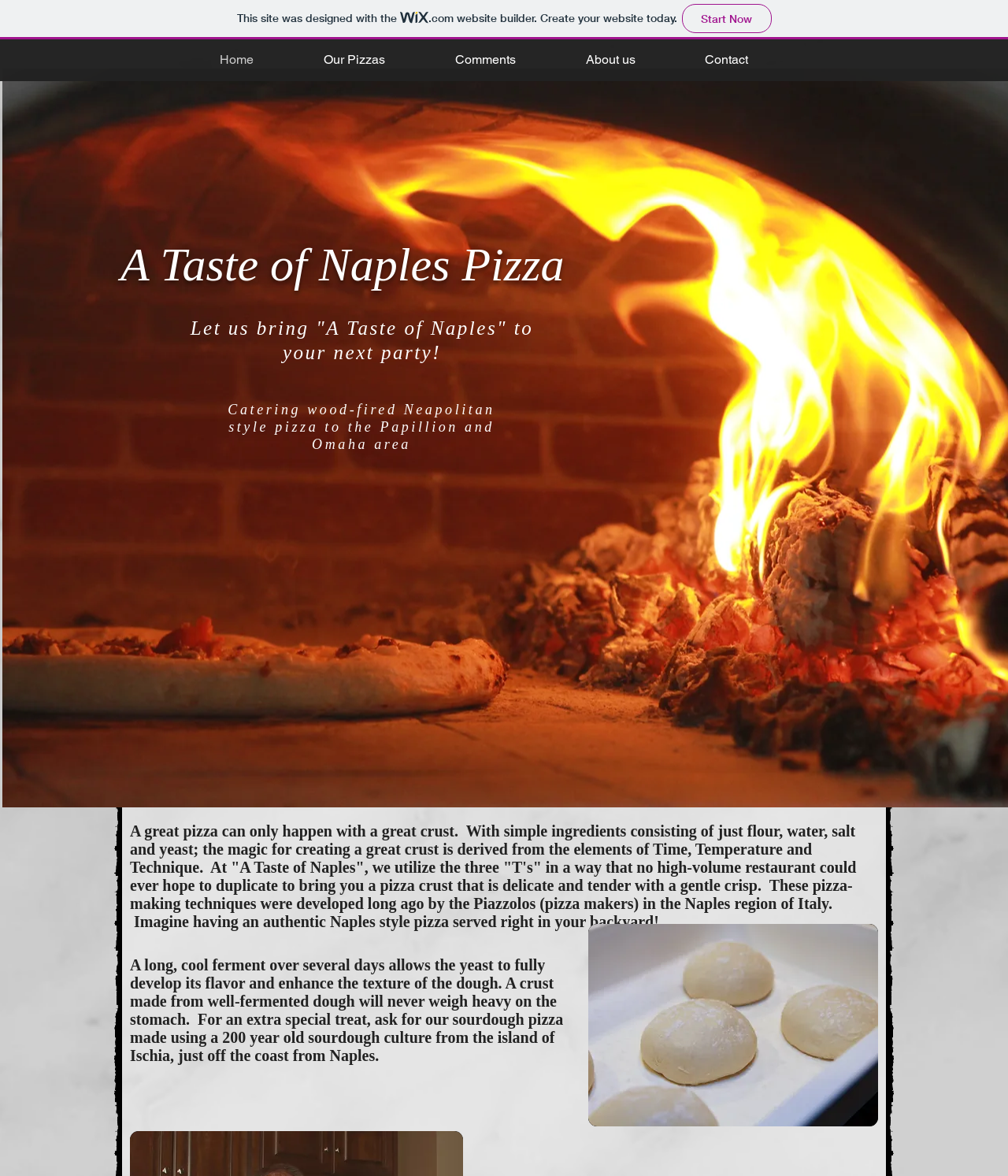Give a succinct answer to this question in a single word or phrase: 
How many links are in the navigation menu?

5